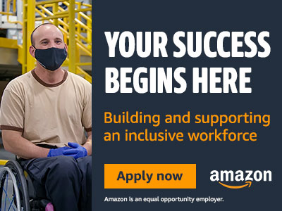Provide your answer to the question using just one word or phrase: What is the background setting of the image?

Industrial or warehouse